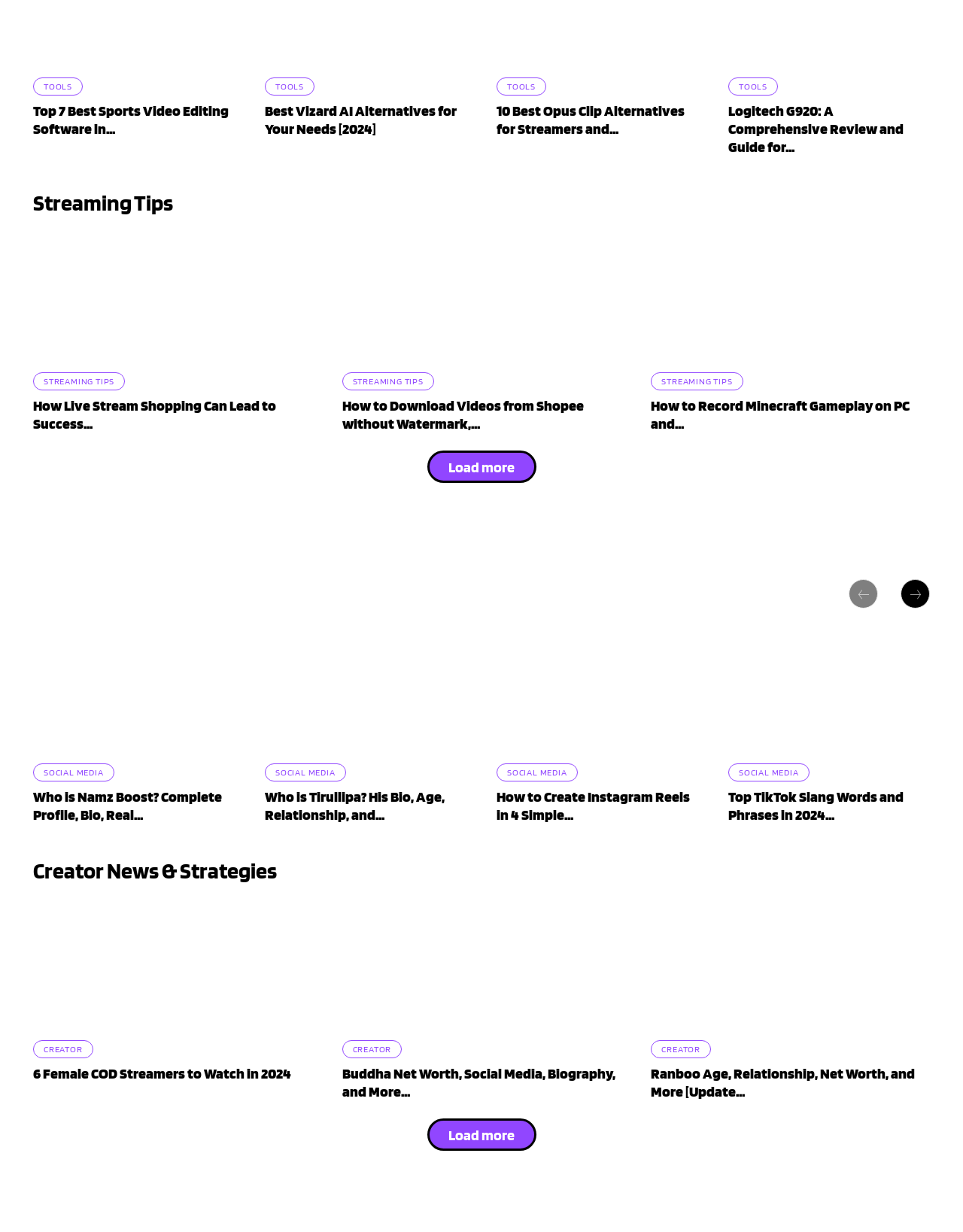Please identify the bounding box coordinates of the element's region that should be clicked to execute the following instruction: "View '6 Female COD Streamers to Watch in 2024'". The bounding box coordinates must be four float numbers between 0 and 1, i.e., [left, top, right, bottom].

[0.034, 0.729, 0.324, 0.827]